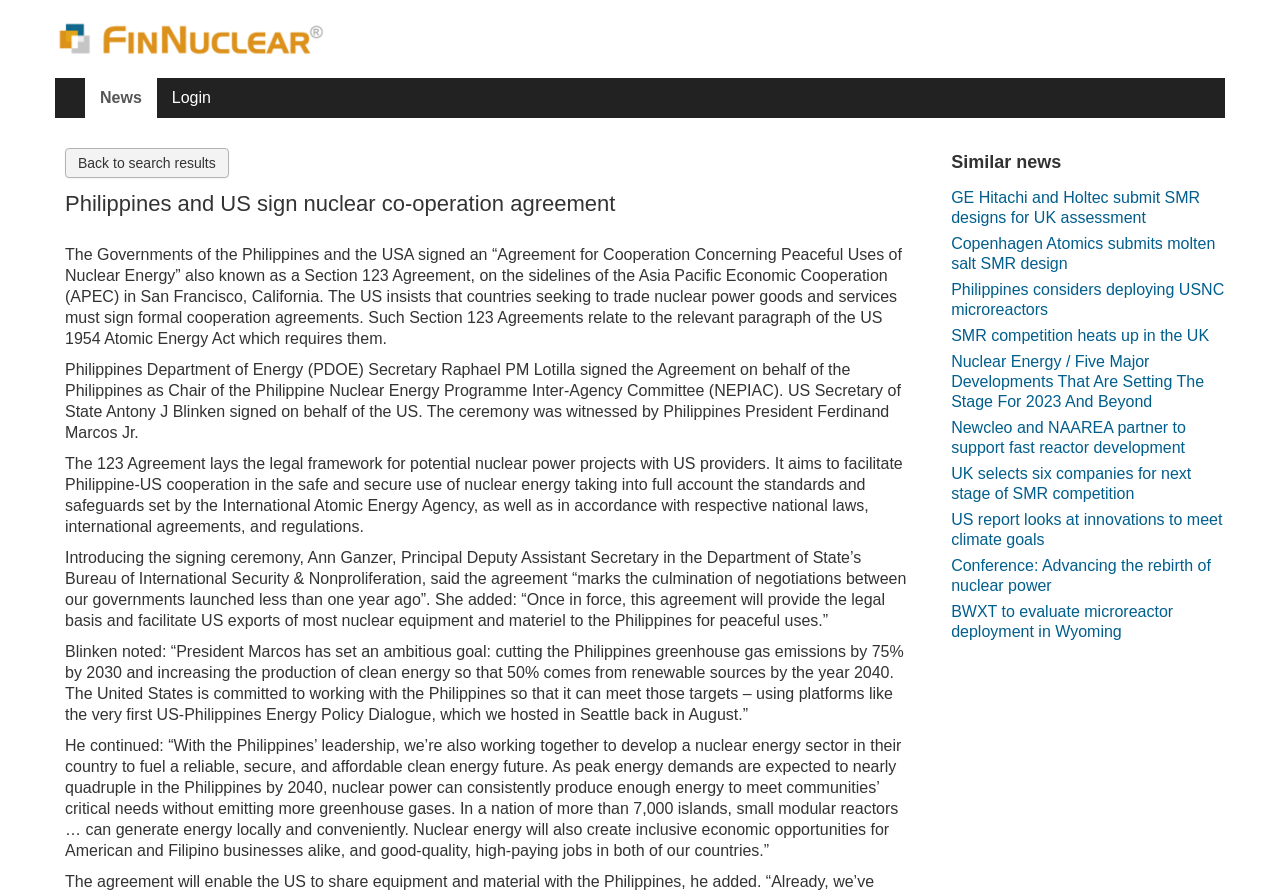Determine the bounding box coordinates of the region that needs to be clicked to achieve the task: "Click on the 'Philippines considers deploying USNC microreactors' link".

[0.743, 0.31, 0.957, 0.362]